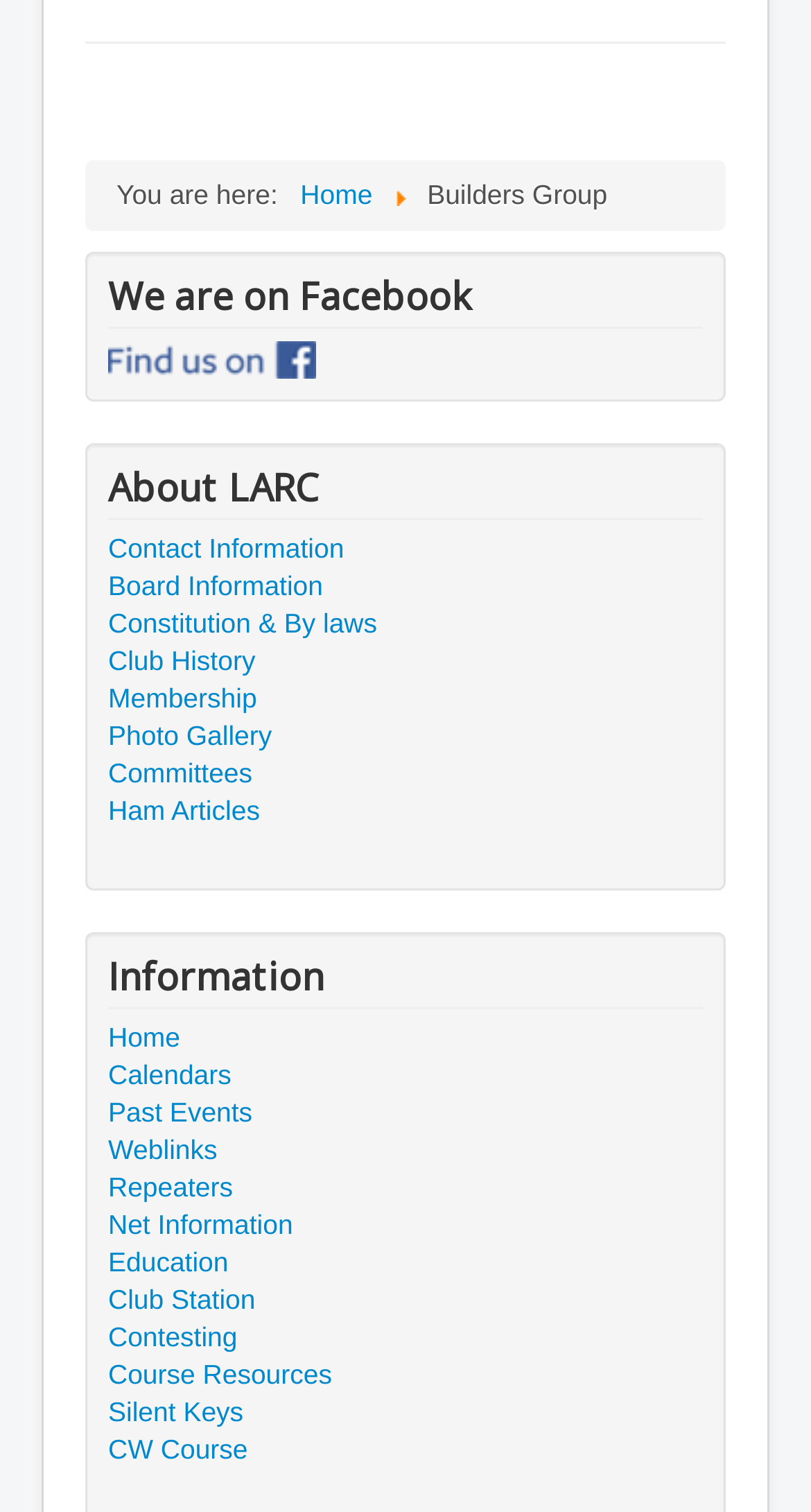Using the provided element description: "0", determine the bounding box coordinates of the corresponding UI element in the screenshot.

None